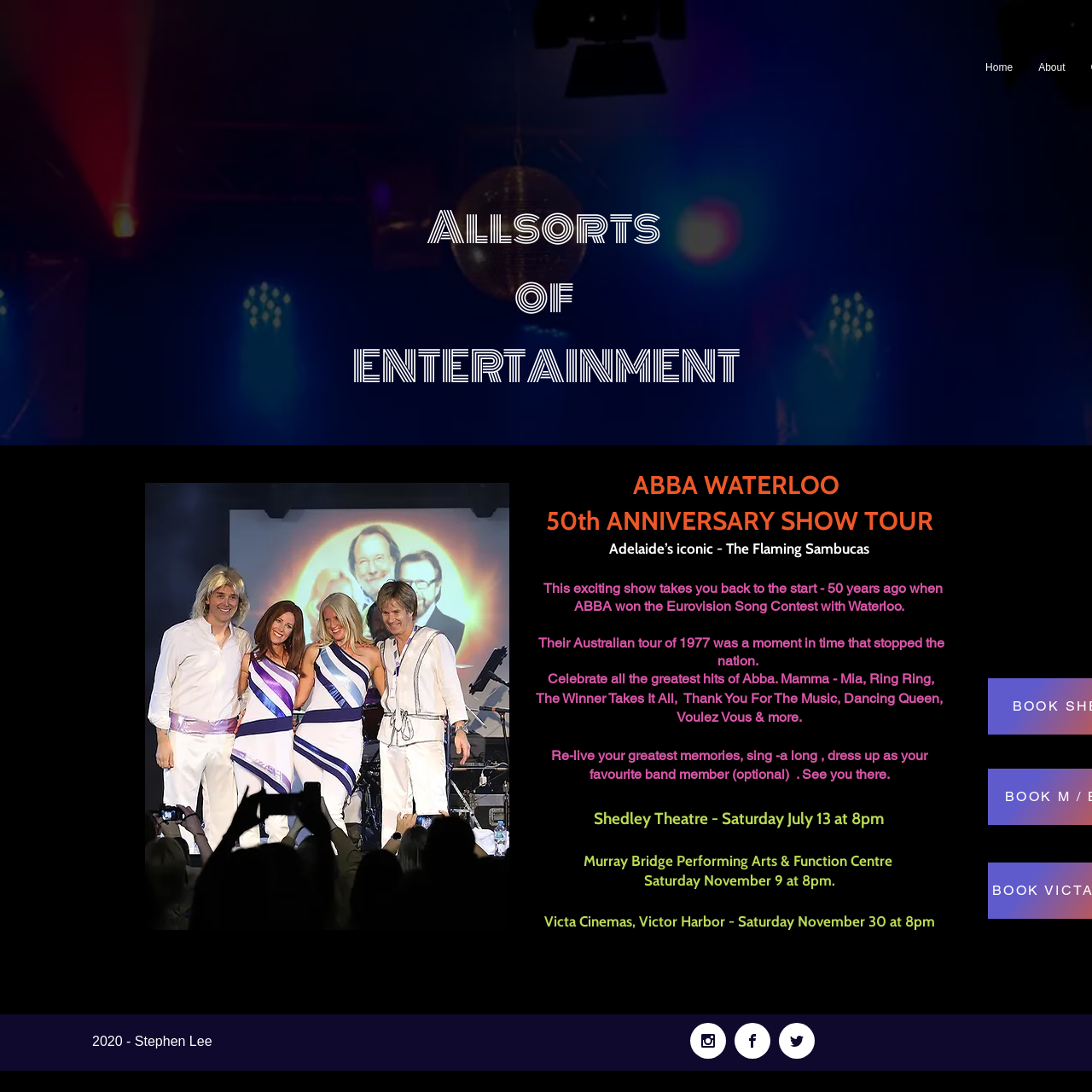What is the name of the cinema in Victor Harbor?
Can you give a detailed and elaborate answer to the question?

The name of the cinema in Victor Harbor can be found in the StaticText element with the text 'Victa Cinemas, Victor Harbor - Saturday November 30 at 8pm' which is a part of the main content of the webpage.